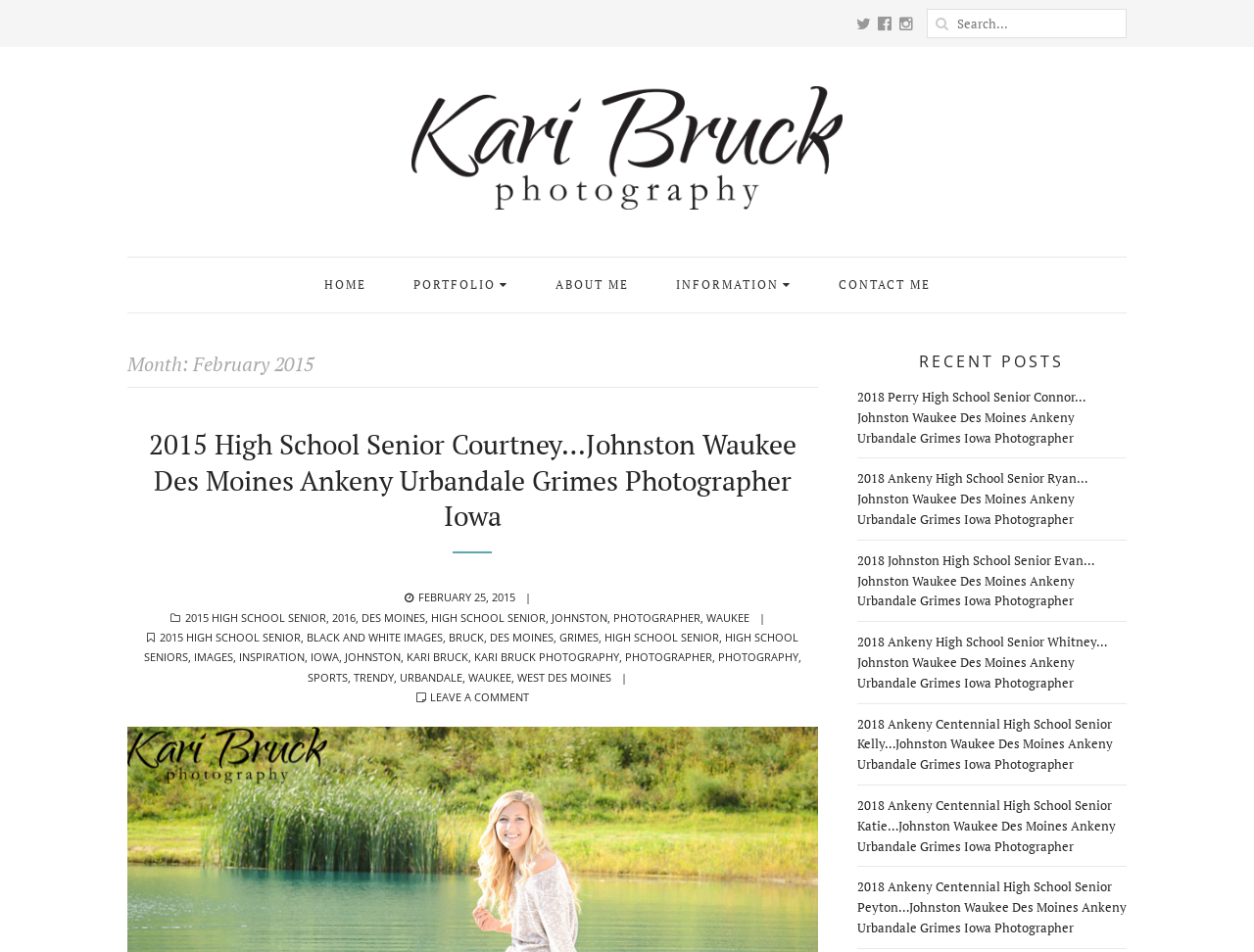Specify the bounding box coordinates of the region I need to click to perform the following instruction: "Read the post about 2015 High School Senior Courtney". The coordinates must be four float numbers in the range of 0 to 1, i.e., [left, top, right, bottom].

[0.119, 0.448, 0.635, 0.561]